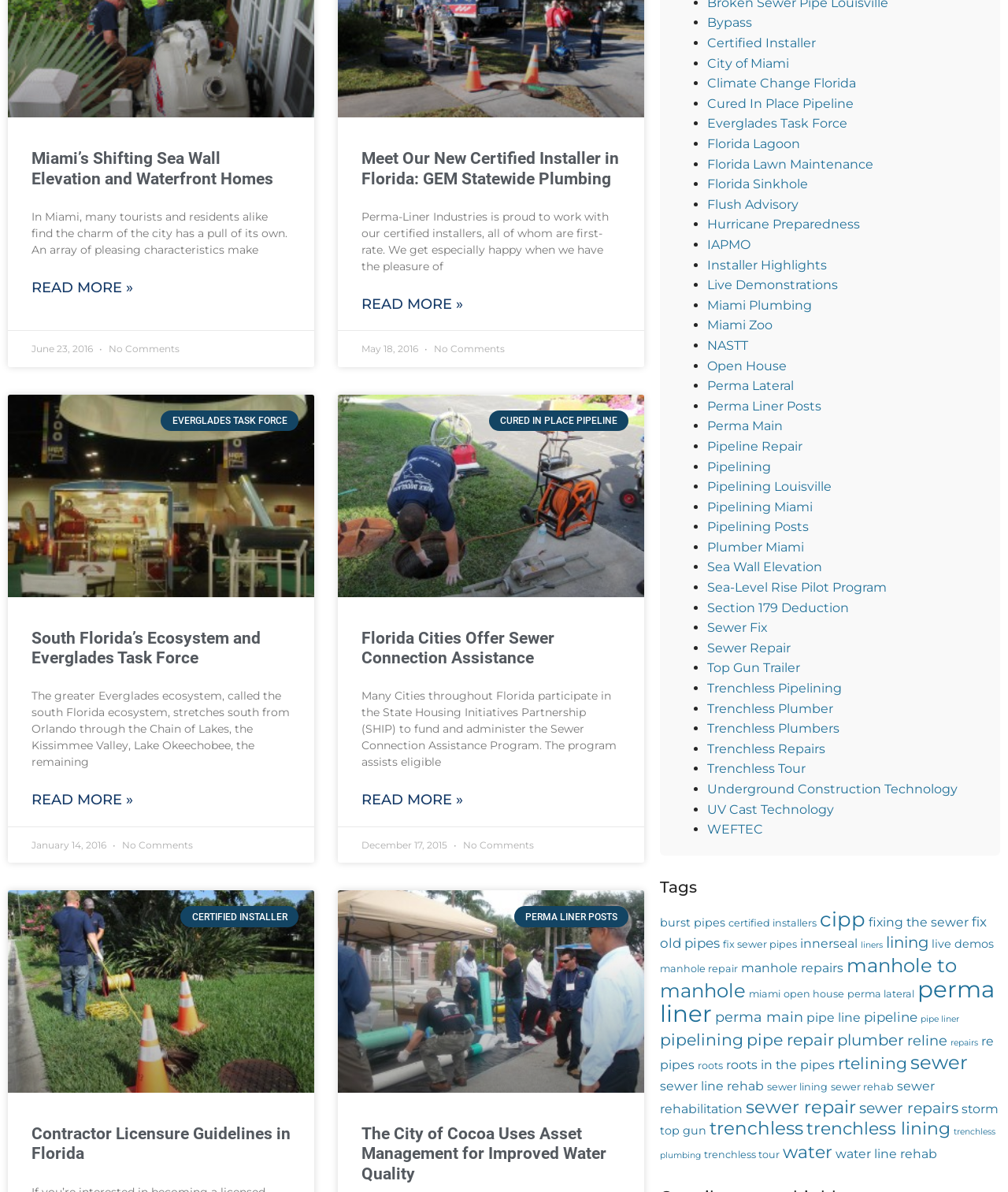Determine the bounding box coordinates for the area you should click to complete the following instruction: "Click on 'Florida Cities Offer Sewer Connection Assistance' to learn more".

[0.359, 0.527, 0.55, 0.56]